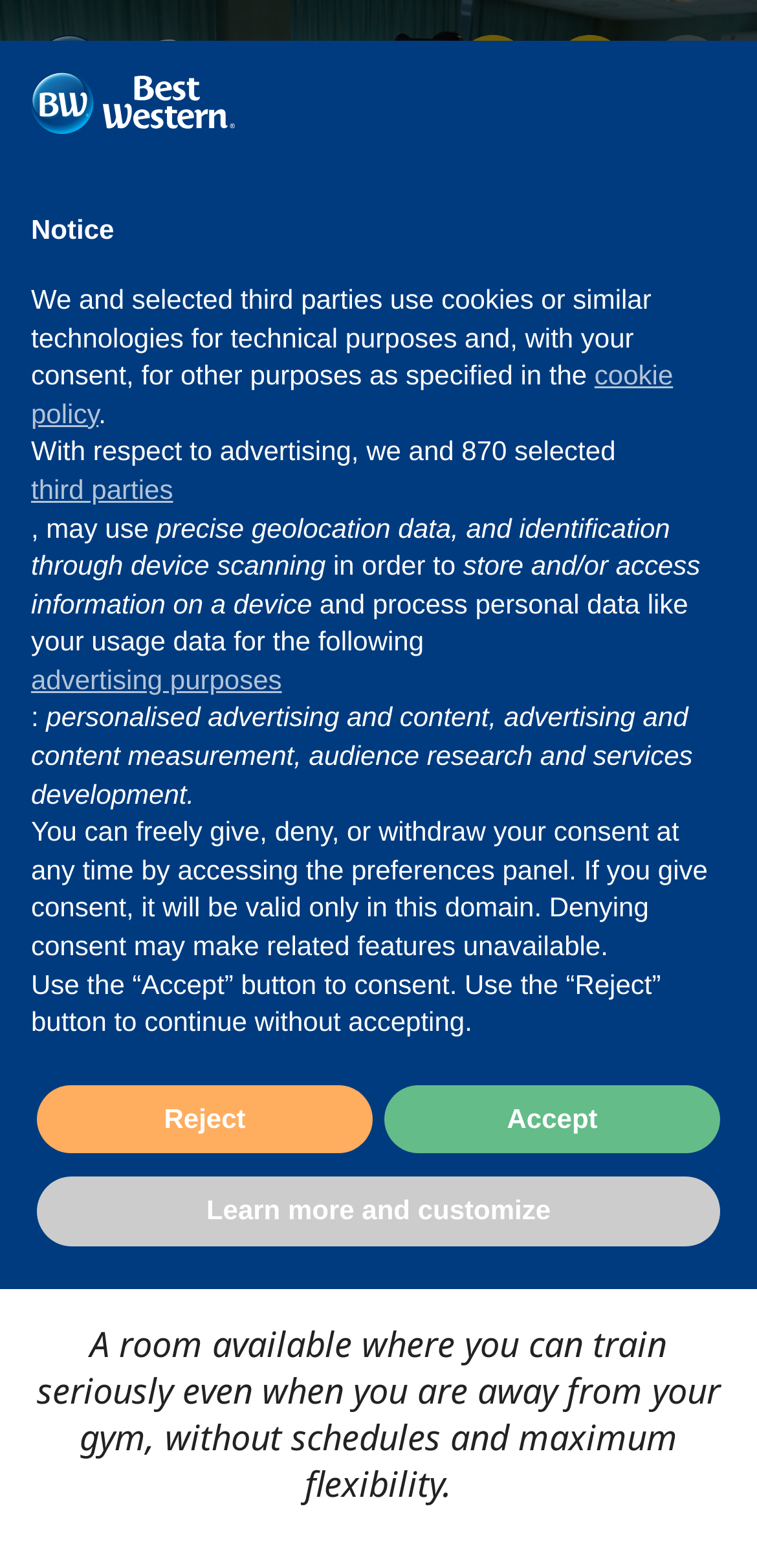Please mark the bounding box coordinates of the area that should be clicked to carry out the instruction: "Enter check-in date".

[0.078, 0.61, 0.24, 0.658]